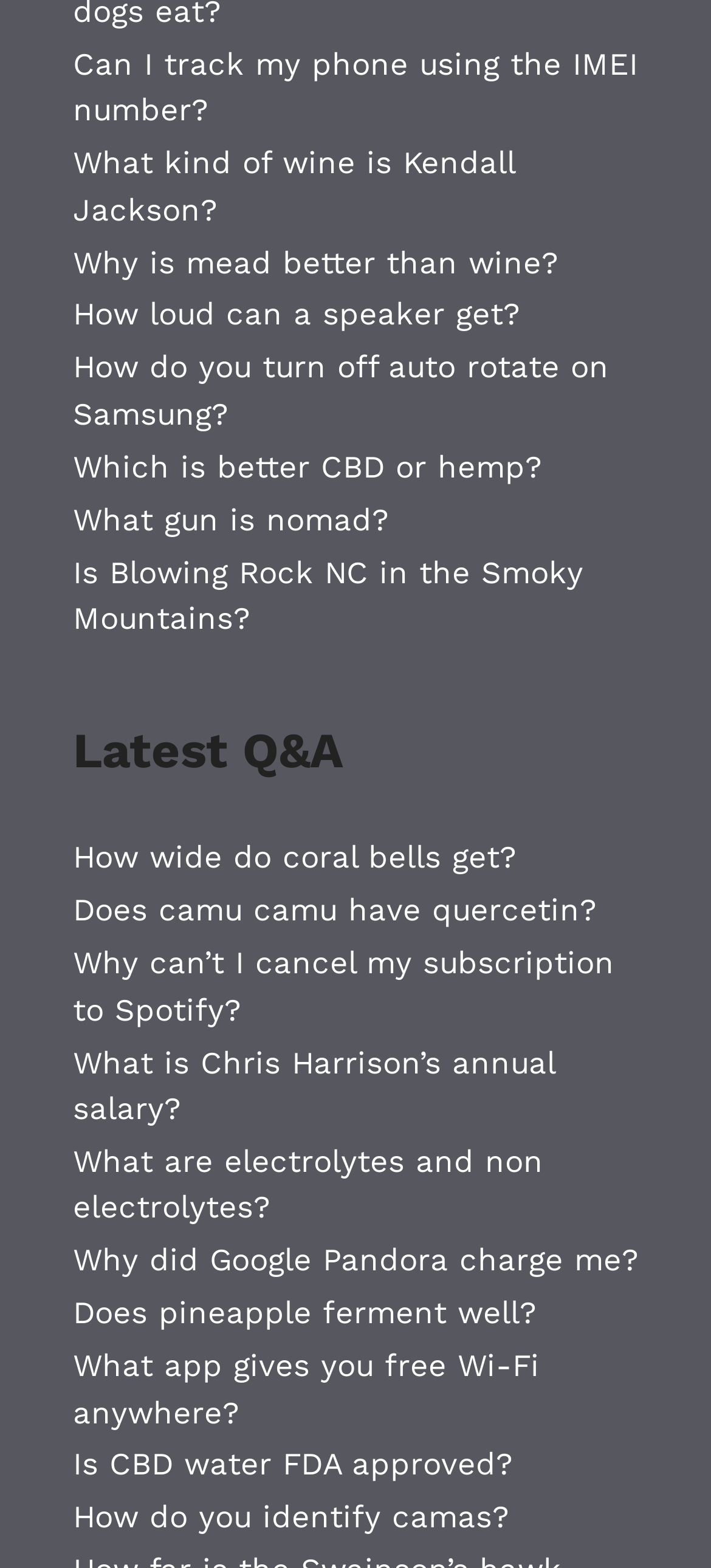Please determine the bounding box coordinates of the element to click on in order to accomplish the following task: "Click on 'Can I track my phone using the IMEI number?'". Ensure the coordinates are four float numbers ranging from 0 to 1, i.e., [left, top, right, bottom].

[0.103, 0.029, 0.897, 0.082]